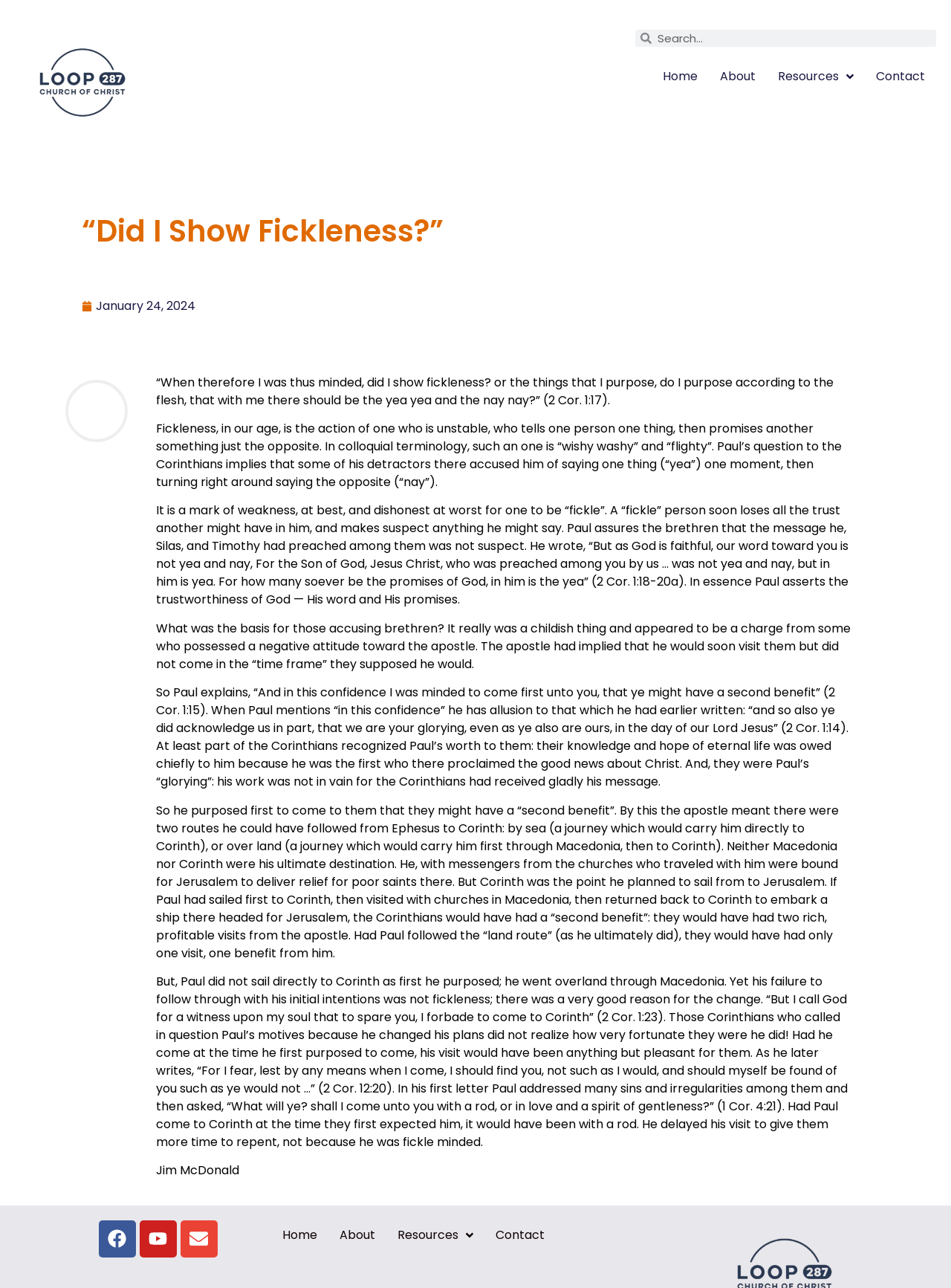Locate the bounding box coordinates of the element that should be clicked to fulfill the instruction: "Search for something".

[0.668, 0.023, 0.984, 0.036]